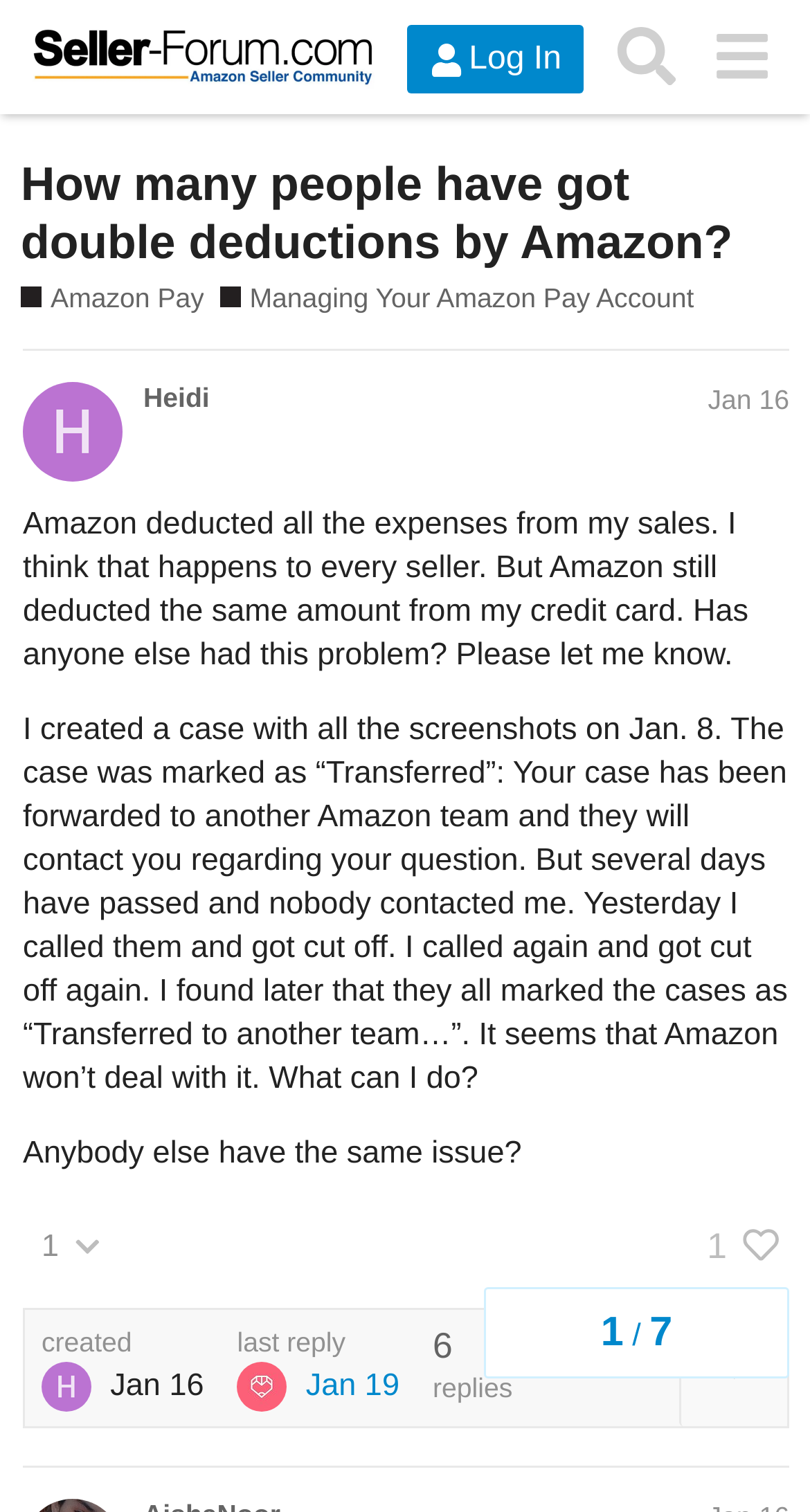Provide a single word or phrase answer to the question: 
What is the status of the author's case with Amazon?

Transferred